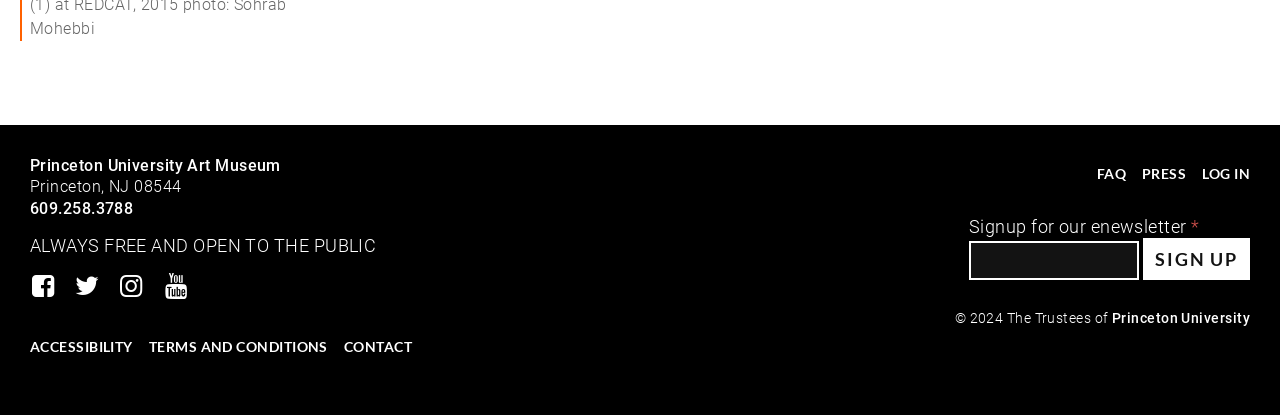Analyze the image and answer the question with as much detail as possible: 
What is the copyright year?

The copyright year can be found at the bottom of the webpage, next to the Princeton University name.